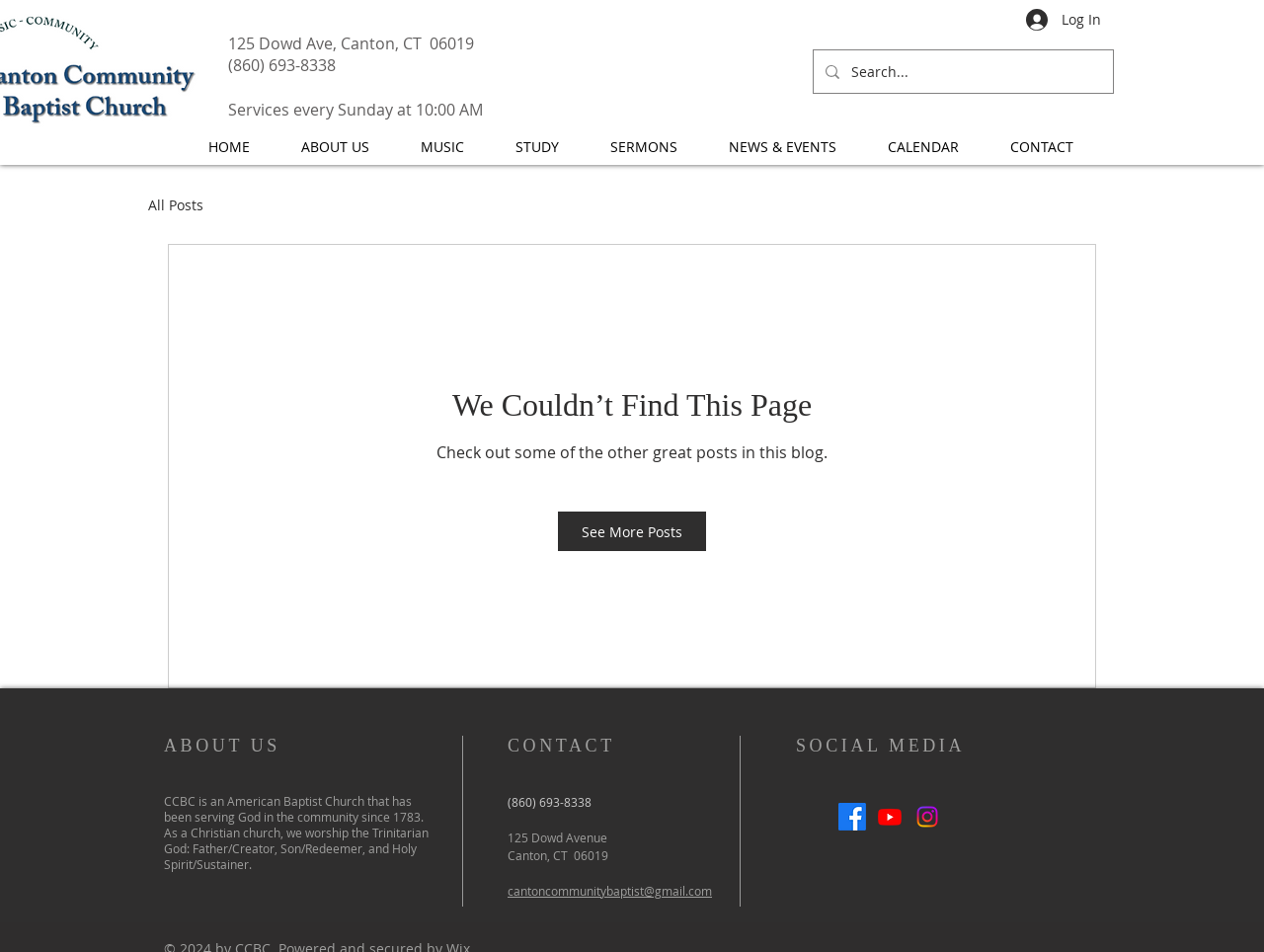Please determine the bounding box coordinates of the section I need to click to accomplish this instruction: "Check out Facebook".

[0.663, 0.843, 0.685, 0.872]